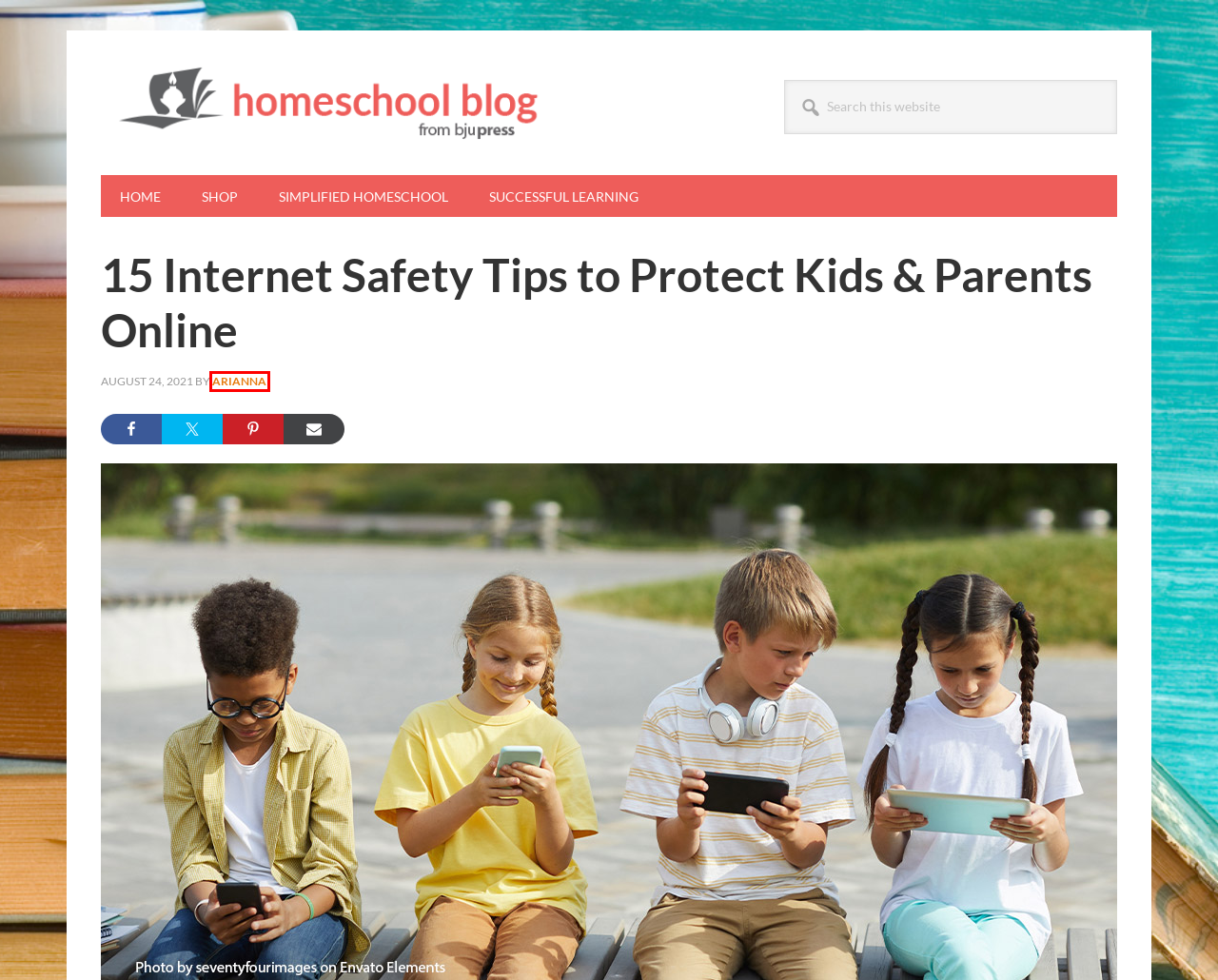You have been given a screenshot of a webpage with a red bounding box around a UI element. Select the most appropriate webpage description for the new webpage that appears after clicking the element within the red bounding box. The choices are:
A. Cloud Delivered Enterprise Security by OpenDNS
B. Successful Learning Archive - BJU Press Homeschool
C. BJU Press Blog -
D. Simplified Homeschool Archives - BJU Press Blog
E. Arianna, Author at BJU Press Blog
F. Terms of Use & Copyright - BJU Press Blog
G. Living and learning in a digital world | Qustodio
H. Conversation Guidelines for the BJU Press blog

E